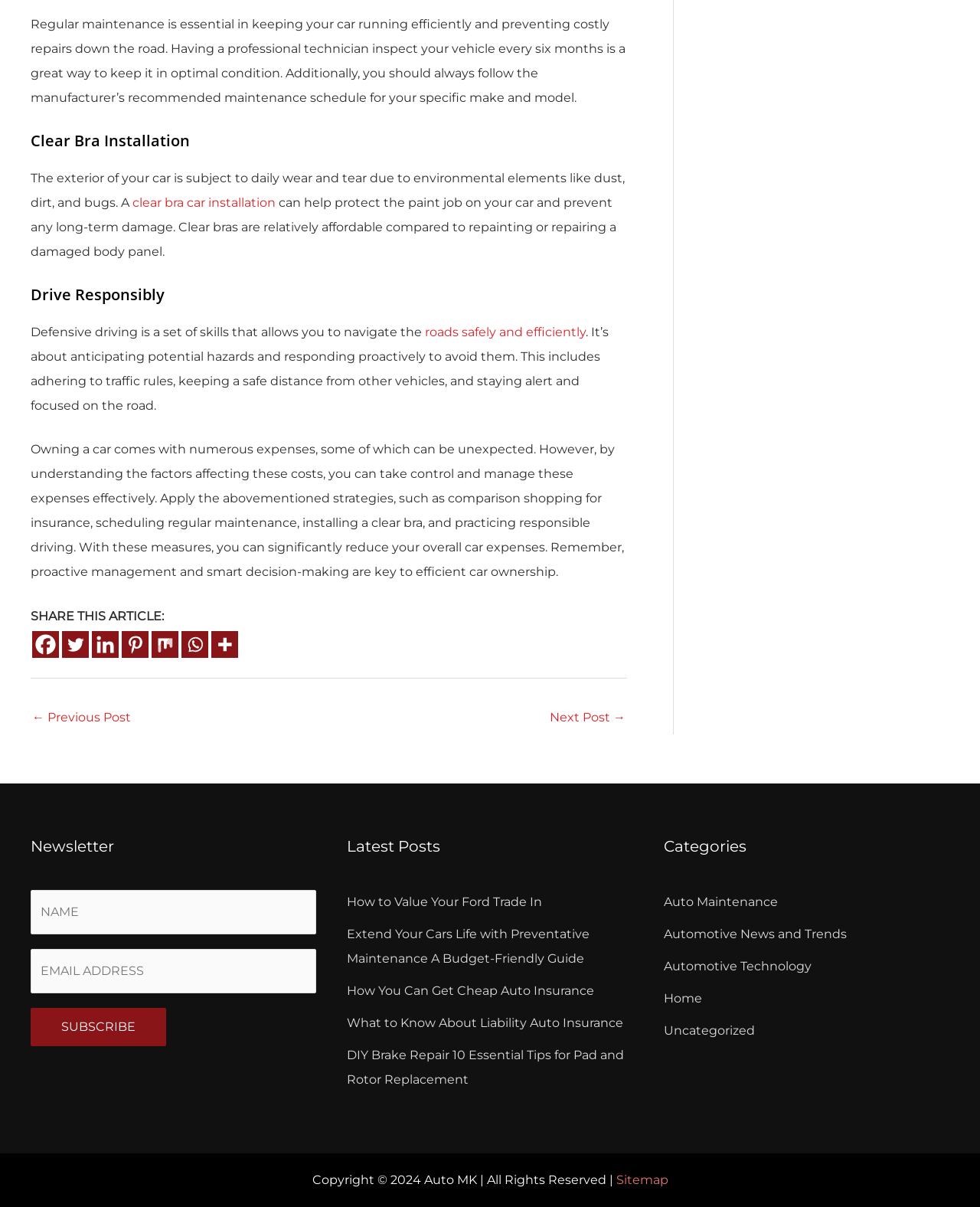From the element description aria-label="Pinterest" title="Pinterest", predict the bounding box coordinates of the UI element. The coordinates must be specified in the format (top-left x, top-left y, bottom-right x, bottom-right y) and should be within the 0 to 1 range.

[0.124, 0.523, 0.152, 0.545]